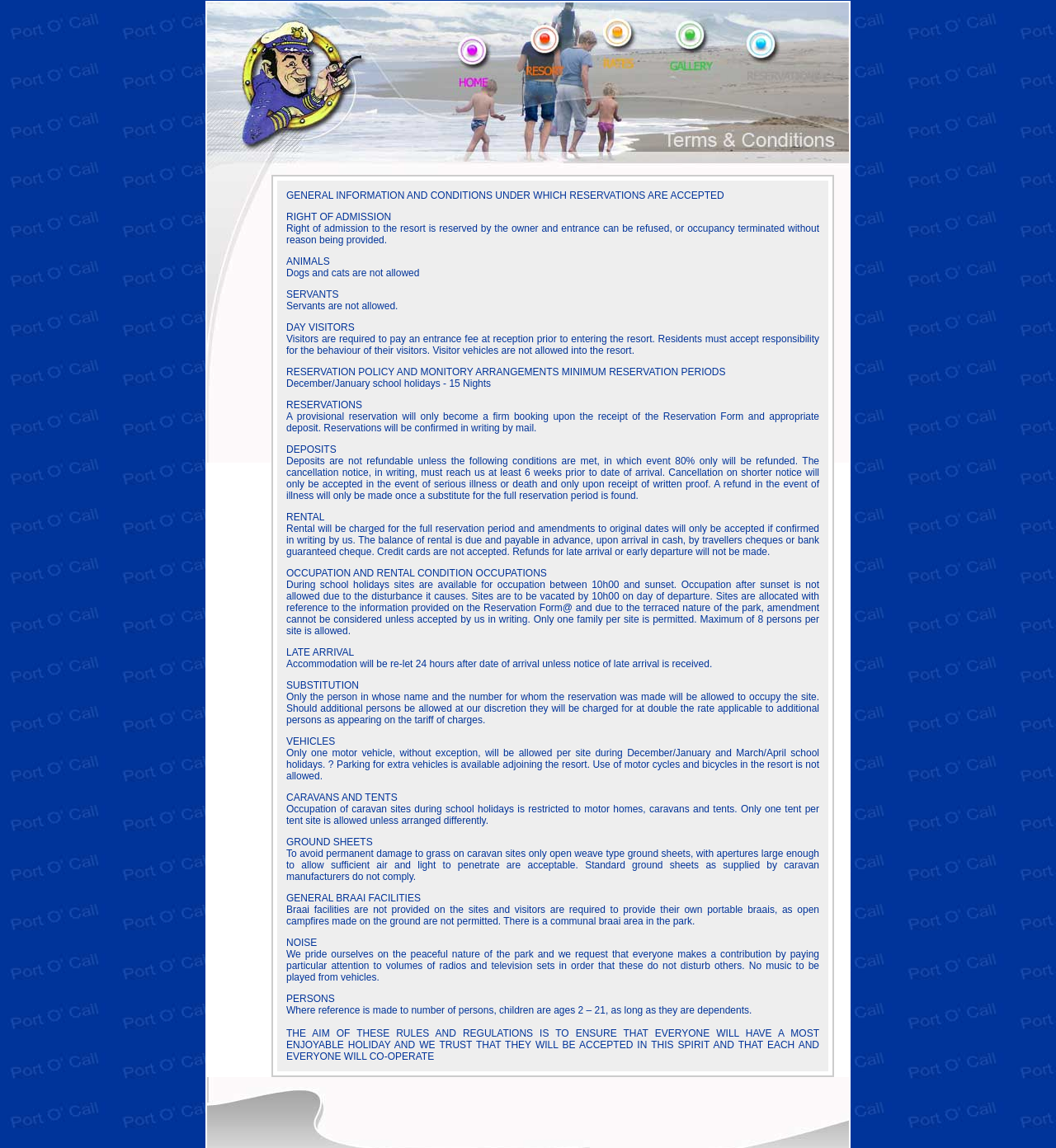Can visitors bring their dogs into the resort?
Using the image, answer in one word or phrase.

No